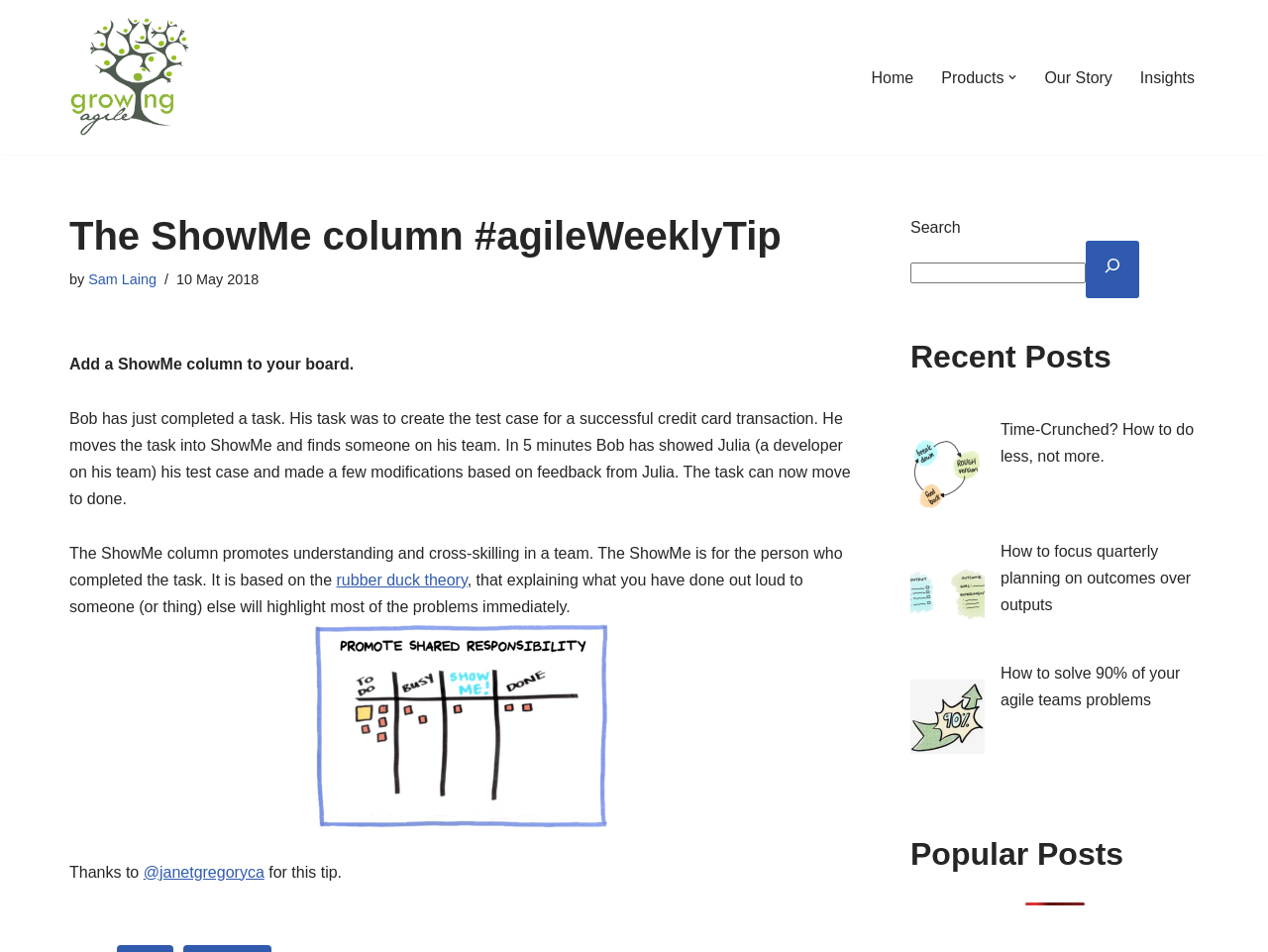Use a single word or phrase to answer the question: Who is the author of the agile weekly tip?

Sam Laing